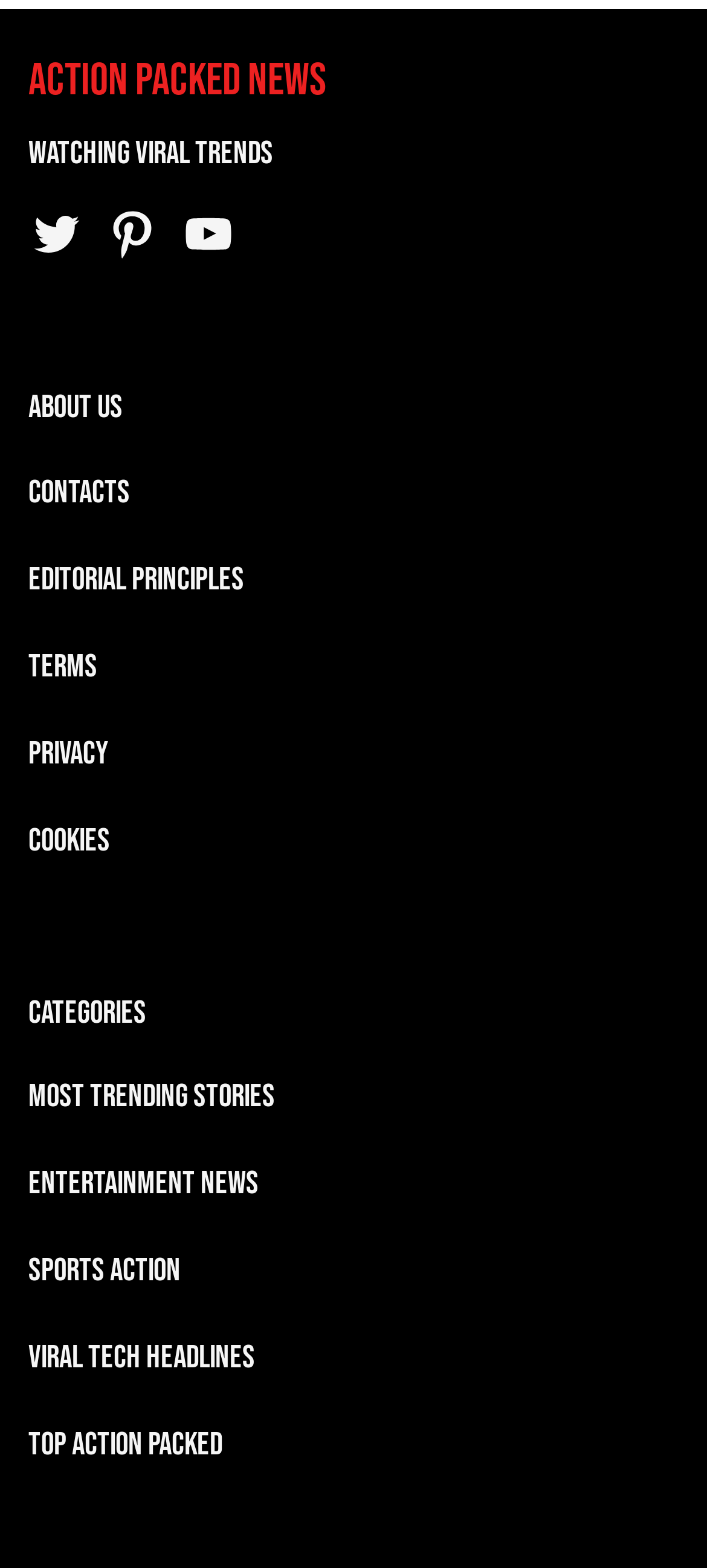Find the bounding box coordinates for the area that should be clicked to accomplish the instruction: "Read about Editorial Principles".

[0.04, 0.353, 0.345, 0.409]